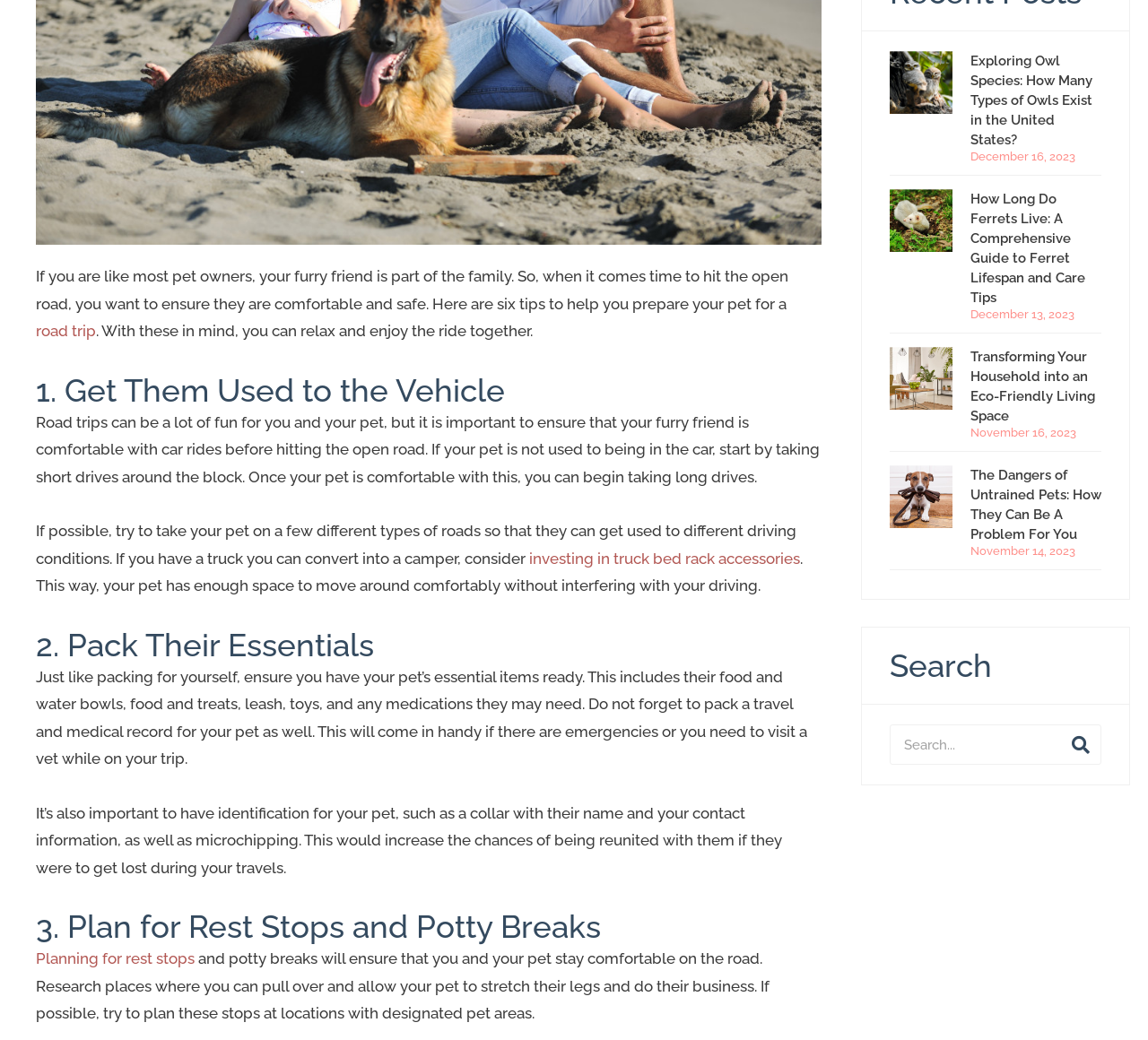Identify the bounding box coordinates for the UI element described as: "parent_node: Search for: aria-label="Search"".

None